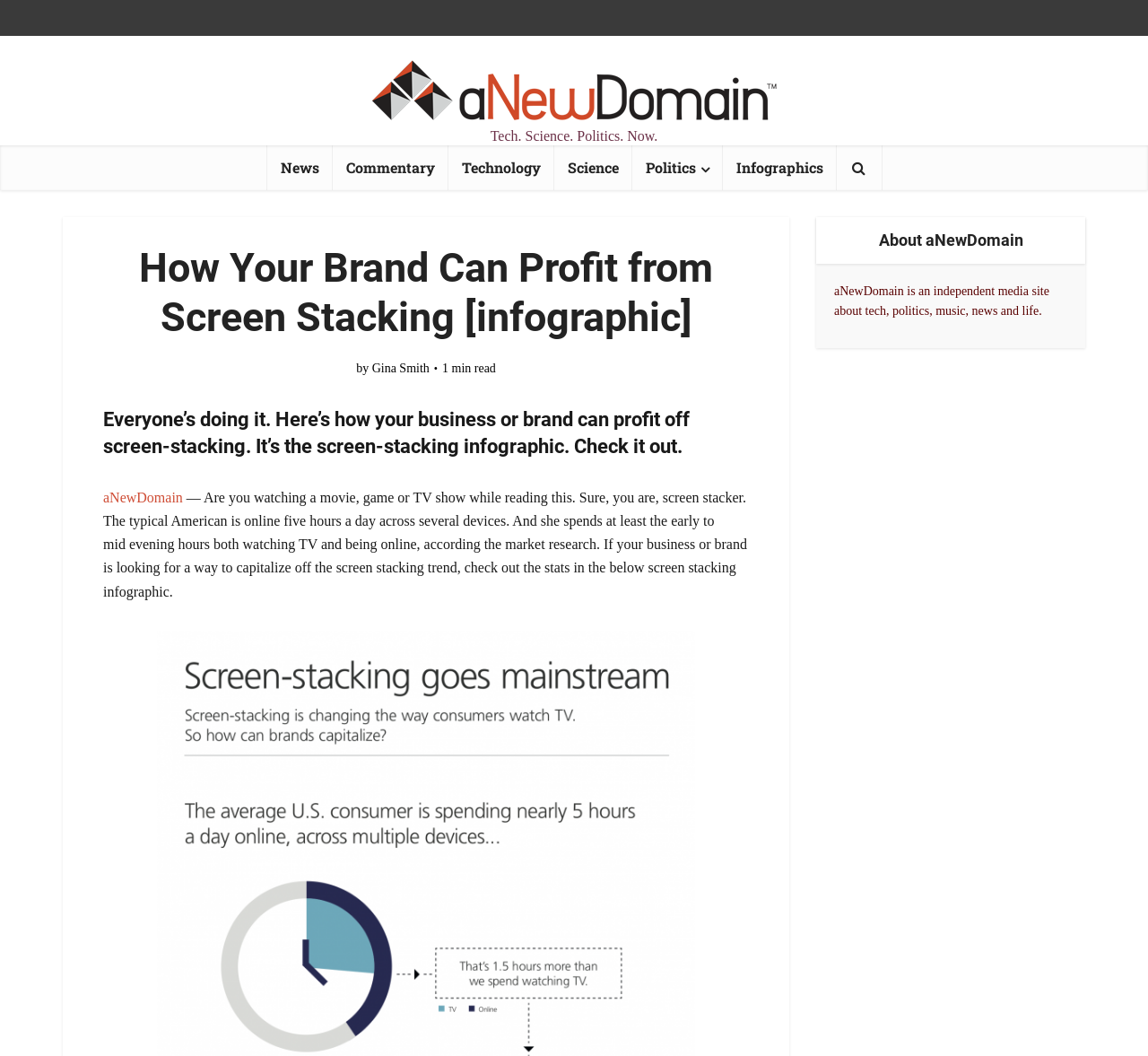Please provide a detailed answer to the question below by examining the image:
What is the topic of the infographic?

The topic of the infographic can be inferred from the heading 'How Your Brand Can Profit from Screen Stacking [infographic]' and the text that follows, which discusses the trend of screen stacking and how businesses can capitalize on it.